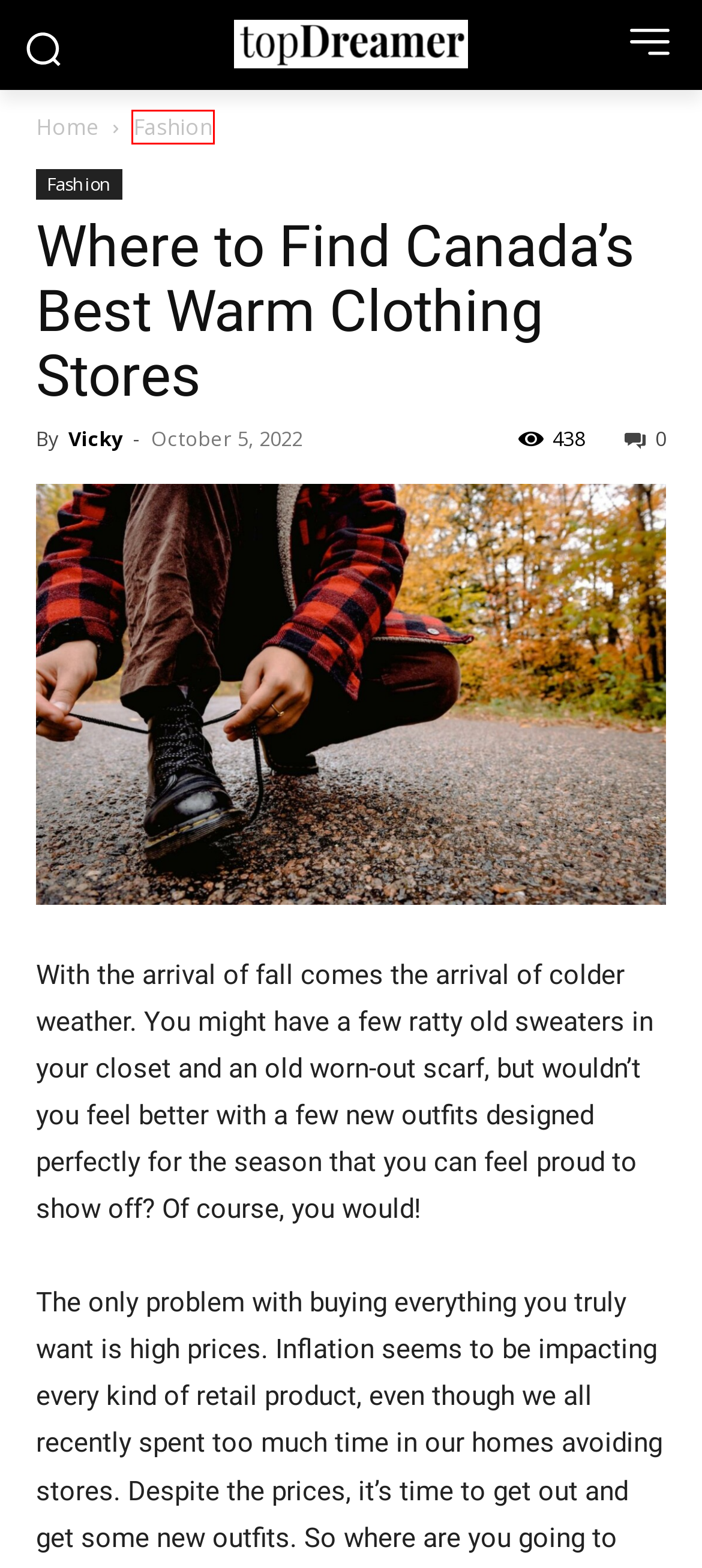Observe the screenshot of a webpage with a red bounding box highlighting an element. Choose the webpage description that accurately reflects the new page after the element within the bounding box is clicked. Here are the candidates:
A. Photography Archives - Top Dreamer
B. Fashion Archives - Top Dreamer
C. Technology Archives - Top Dreamer
D. Outdoors Archives - Top Dreamer
E. Gardens Archives - Top Dreamer
F. How to Wear Polo T-Shirts with Confidence and Style? - Top Dreamer
G. Vicky, Author at Top Dreamer
H. Home - Top Dreamer

B